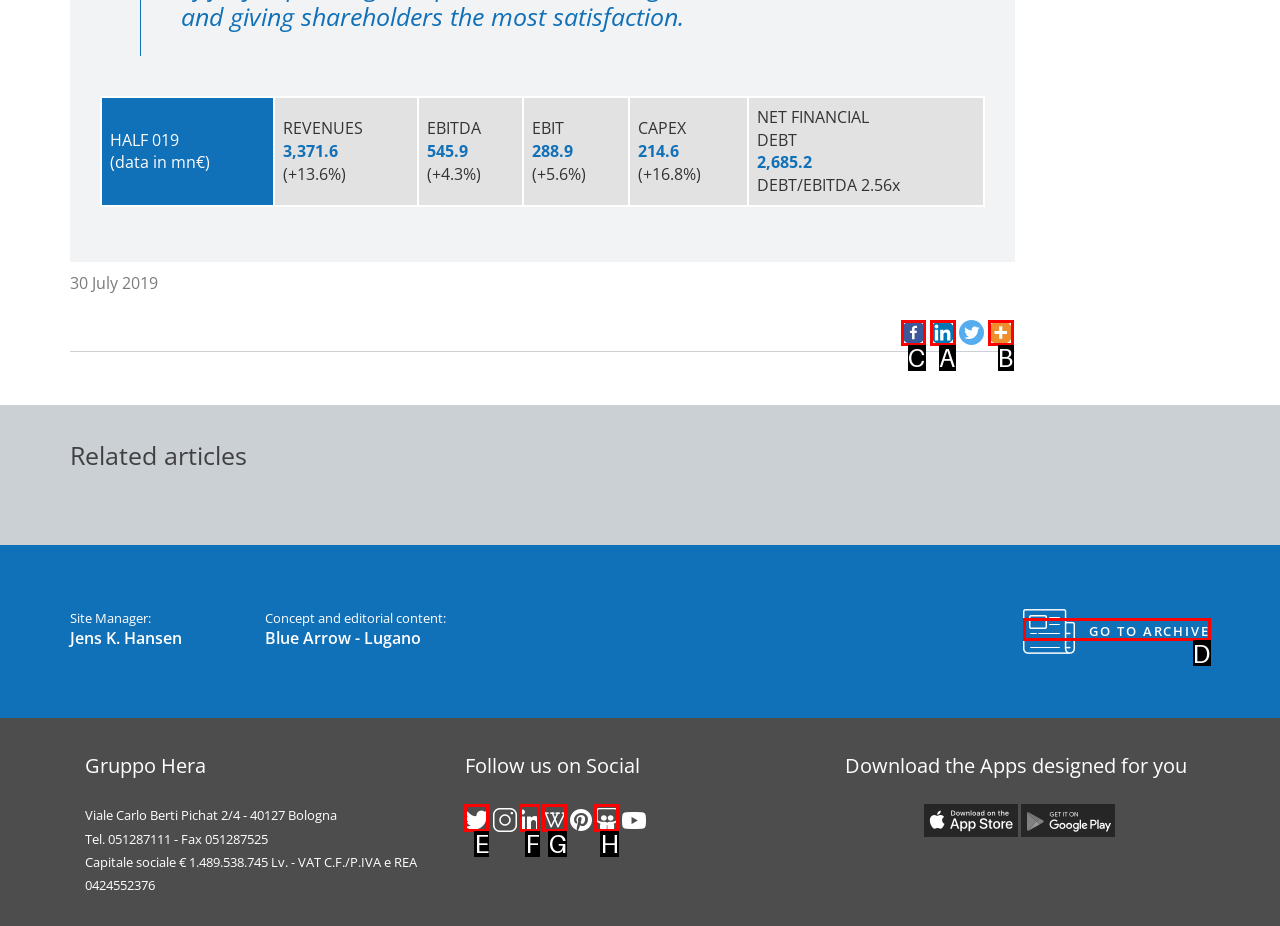Tell me which letter corresponds to the UI element that will allow you to Click on Facebook. Answer with the letter directly.

C